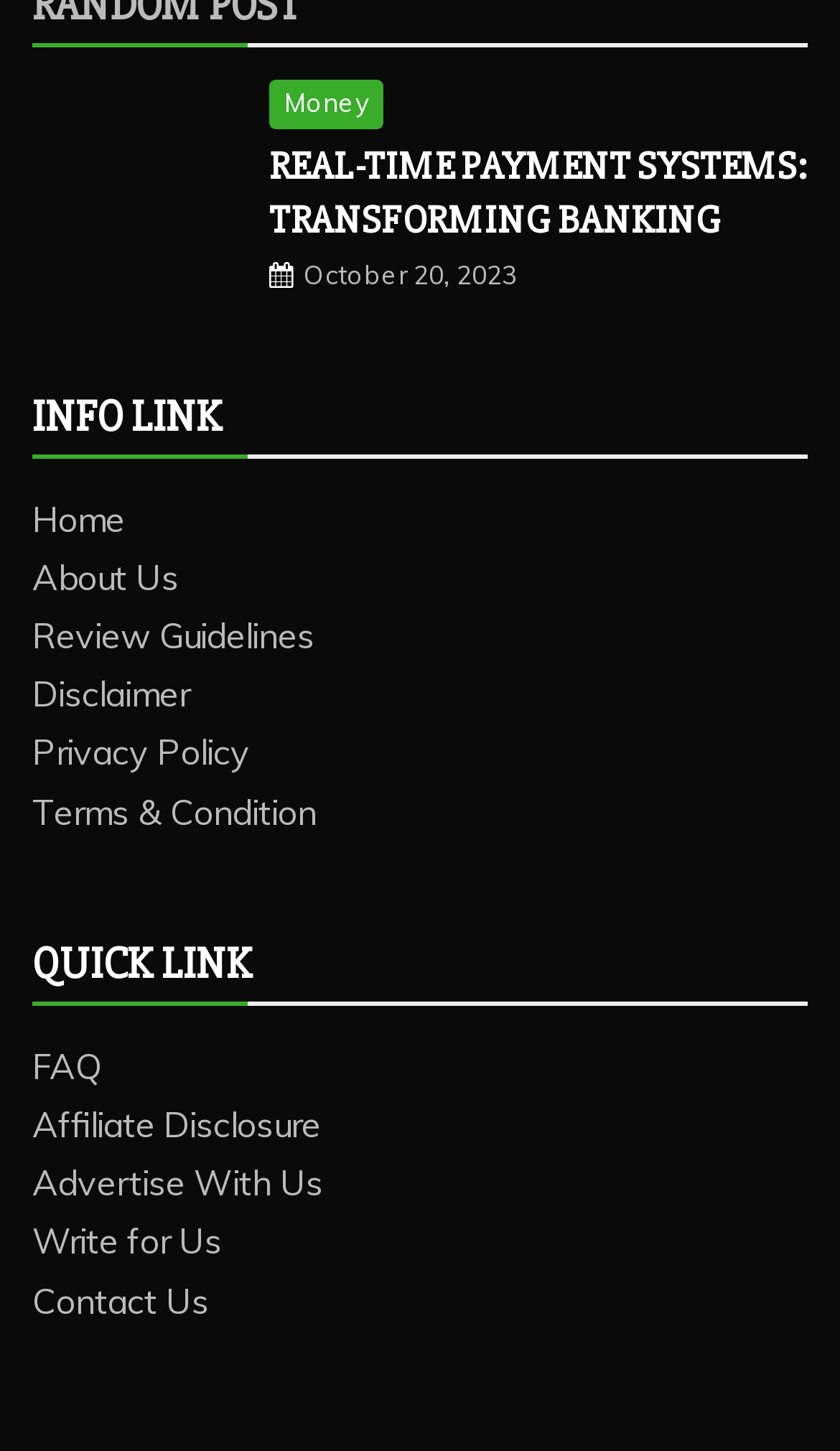Using the provided element description, identify the bounding box coordinates as (top-left x, top-left y, bottom-right x, bottom-right y). Ensure all values are between 0 and 1. Description: Real-Time Payment Systems: Transforming Banking

[0.321, 0.097, 0.959, 0.167]